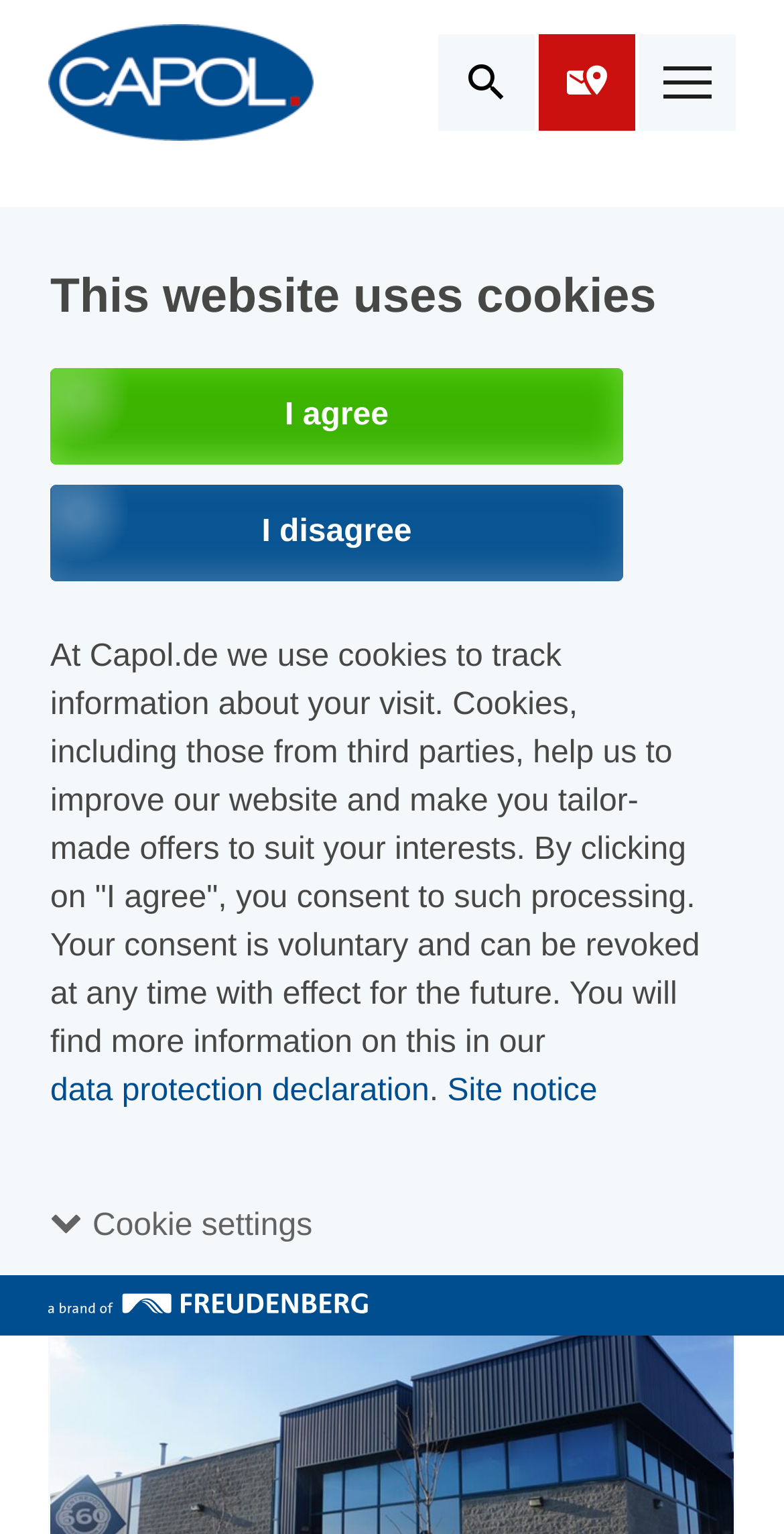Articulate a detailed summary of the webpage's content and design.

The webpage appears to be a news article or press release from Capol GmbH, a business unit of Freudenberg Chemical Specialities. At the top of the page, there is a notification about the website using cookies, with a brief explanation and links to the data protection declaration and site notice. Below this, there are three buttons: "Cookie settings", "I disagree", and "I agree".

On the top-right corner, there is a search box labeled "Search on Capol" with a magnifying glass icon next to it. To the right of the search box, there are three more icons: a bell, a person, and a hamburger menu.

The main content of the page is divided into two sections. The top section has a horizontal menu bar with five menu items: "Applications", "Products", "Service", "Company", and "Partner Login". Each menu item has a toggle button next to it.

Below the menu bar, there is a heading that reads "CAPOL GMBH ACQUIRES COLARÔME INC." followed by a paragraph of text that announces the acquisition of Colarôme Inc. by Capol GmbH. The text includes a link to "a brand of Freudenberg" which is accompanied by a small image.

On the top-left corner, there are three links: "Capol", "Company", and "Topics". These links are likely part of the website's navigation.